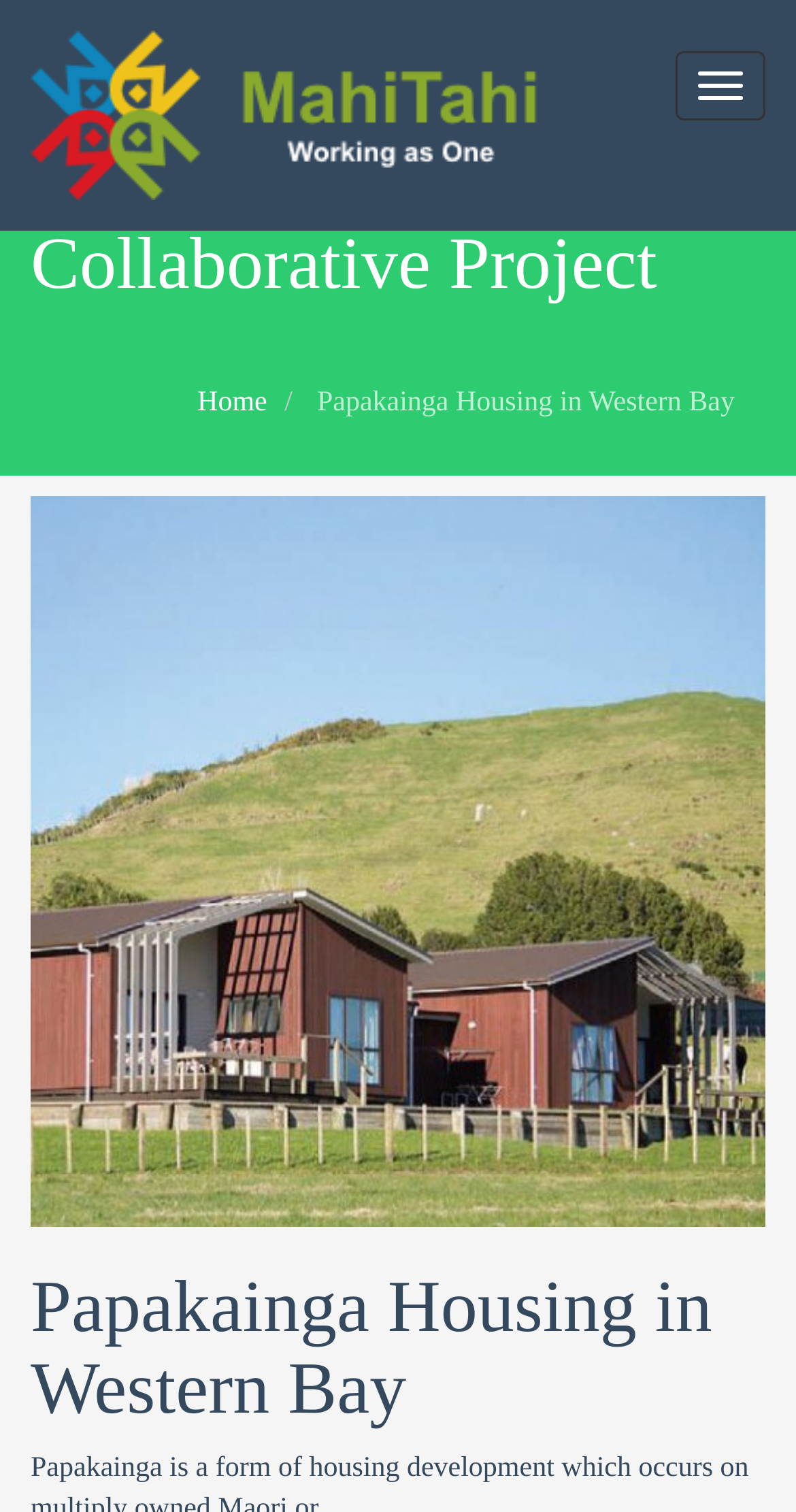From the webpage screenshot, identify the region described by parent_node: Toggle navigation. Provide the bounding box coordinates as (top-left x, top-left y, bottom-right x, bottom-right y), with each value being a floating point number between 0 and 1.

[0.0, 0.0, 0.728, 0.153]